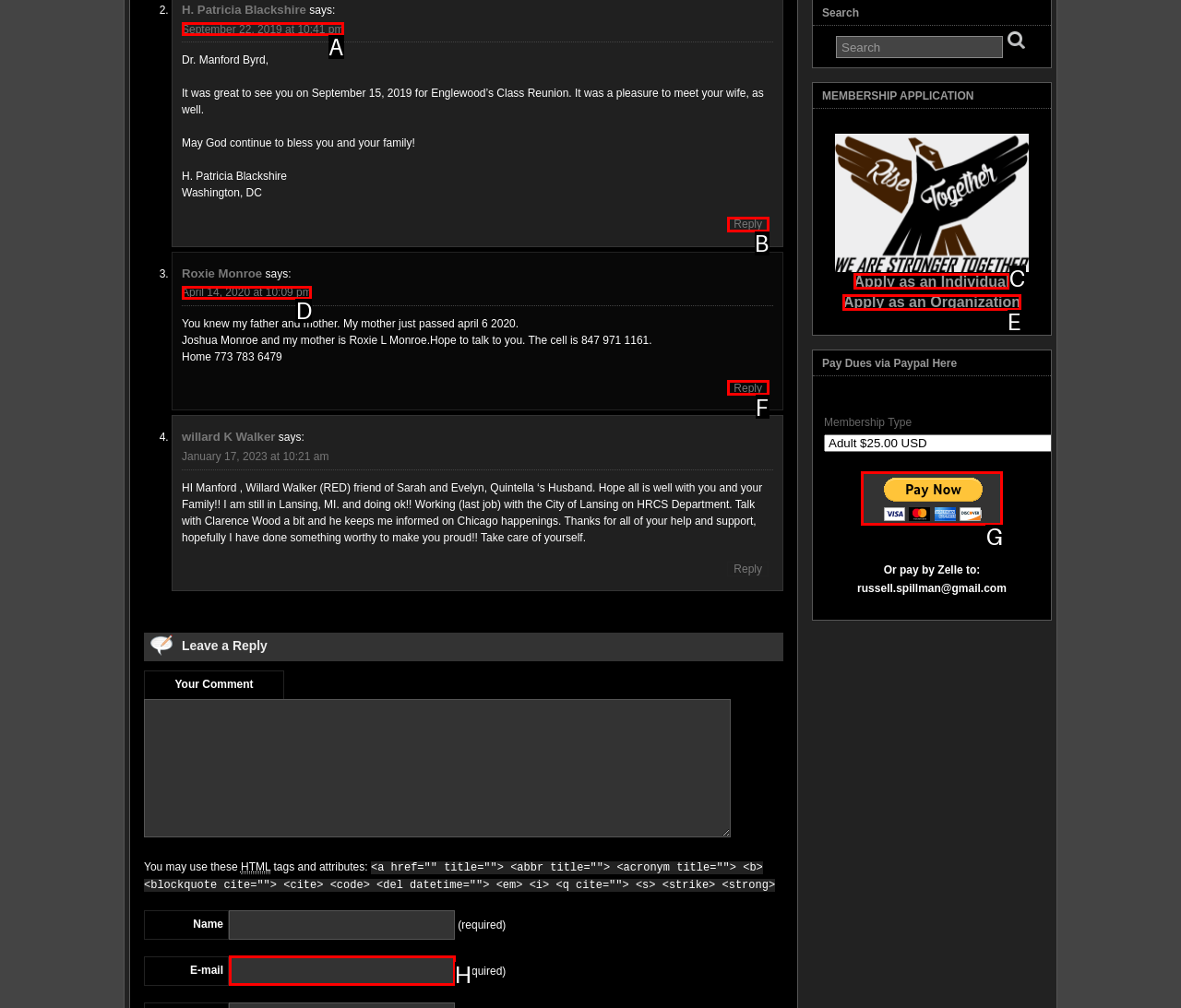Identify the letter of the UI element I need to click to carry out the following instruction: Pay via PayPal

G